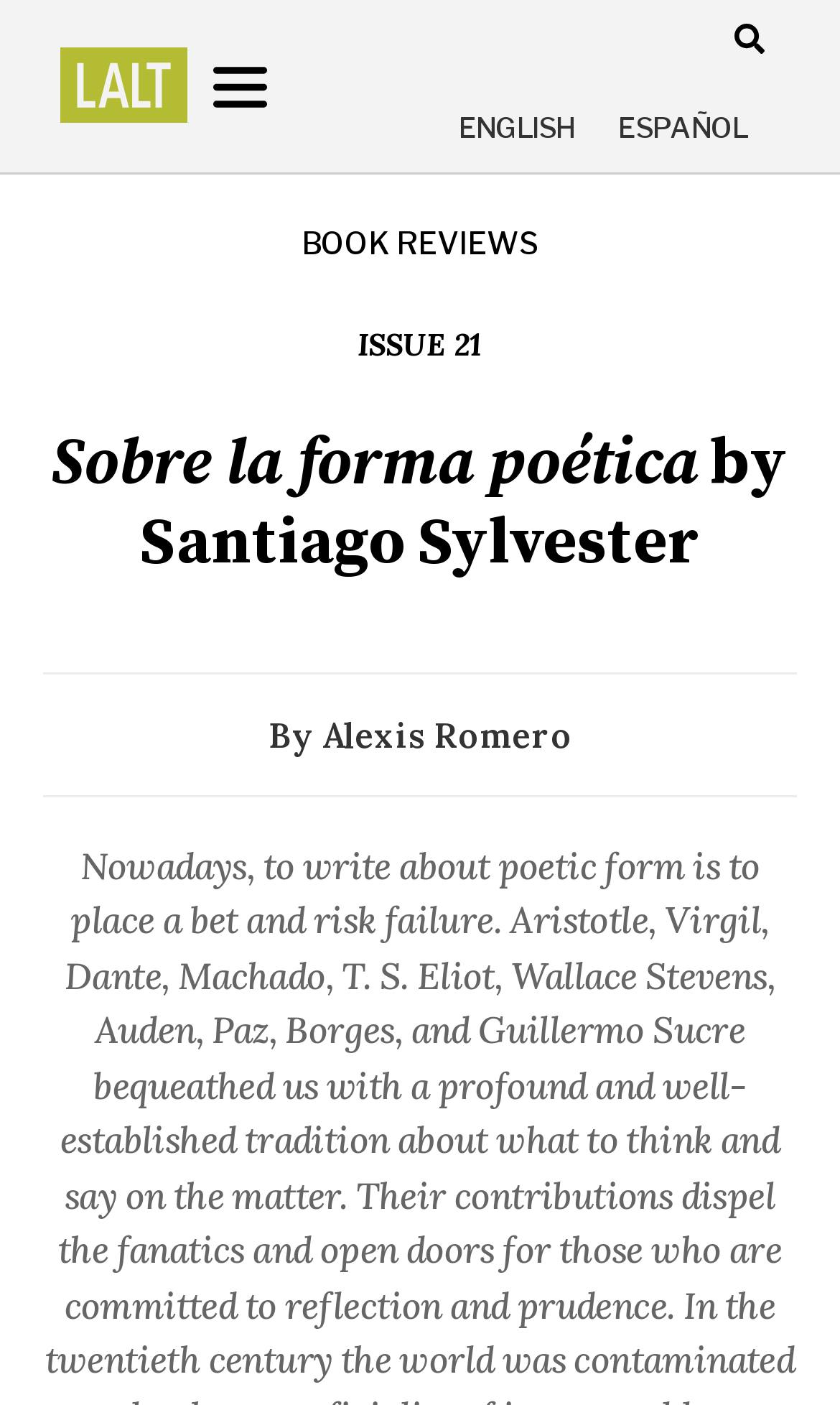What is the issue number of the book review?
Observe the image and answer the question with a one-word or short phrase response.

21